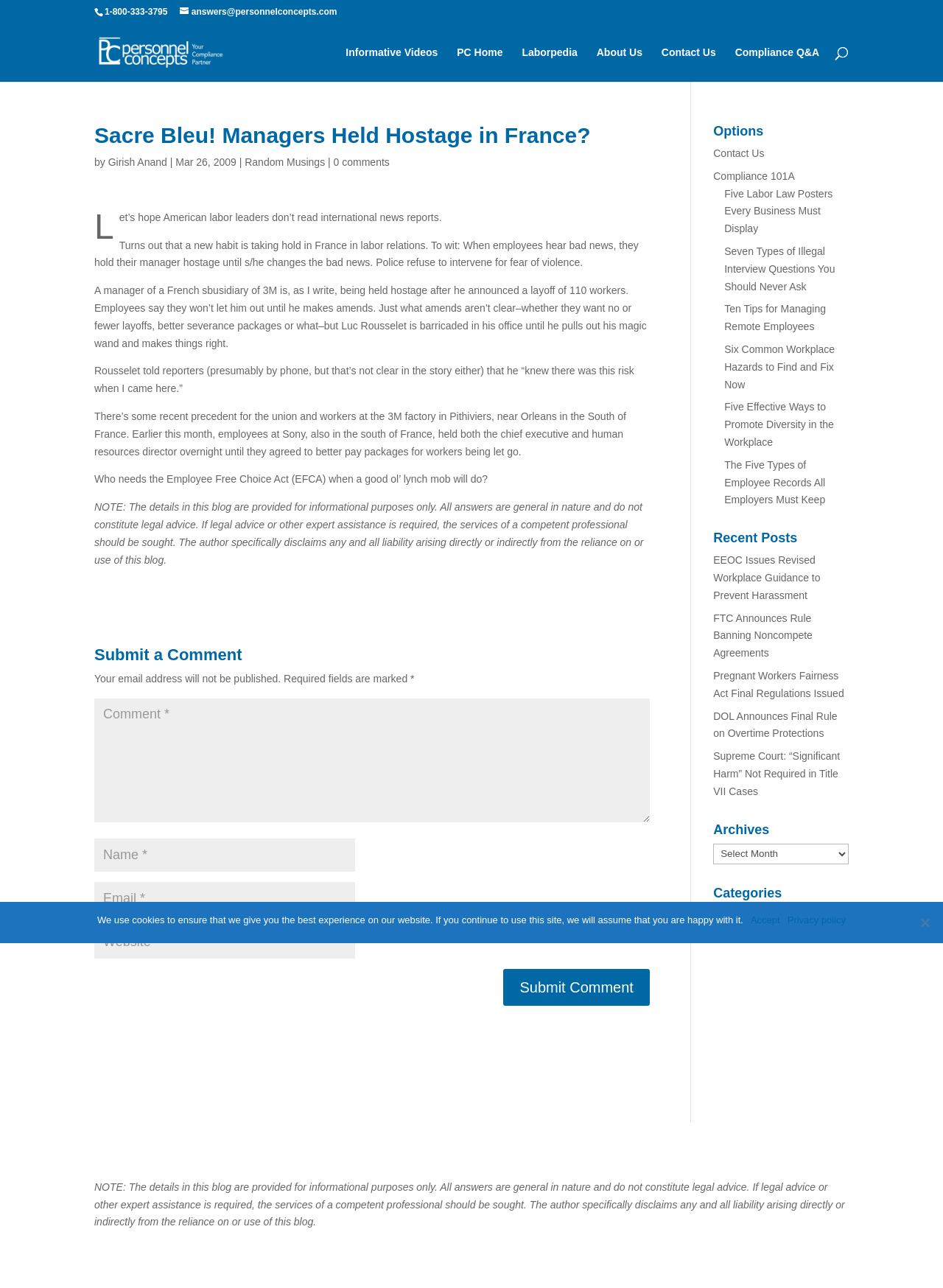Please provide the bounding box coordinates for the element that needs to be clicked to perform the following instruction: "View recent posts". The coordinates should be given as four float numbers between 0 and 1, i.e., [left, top, right, bottom].

[0.756, 0.413, 0.9, 0.429]